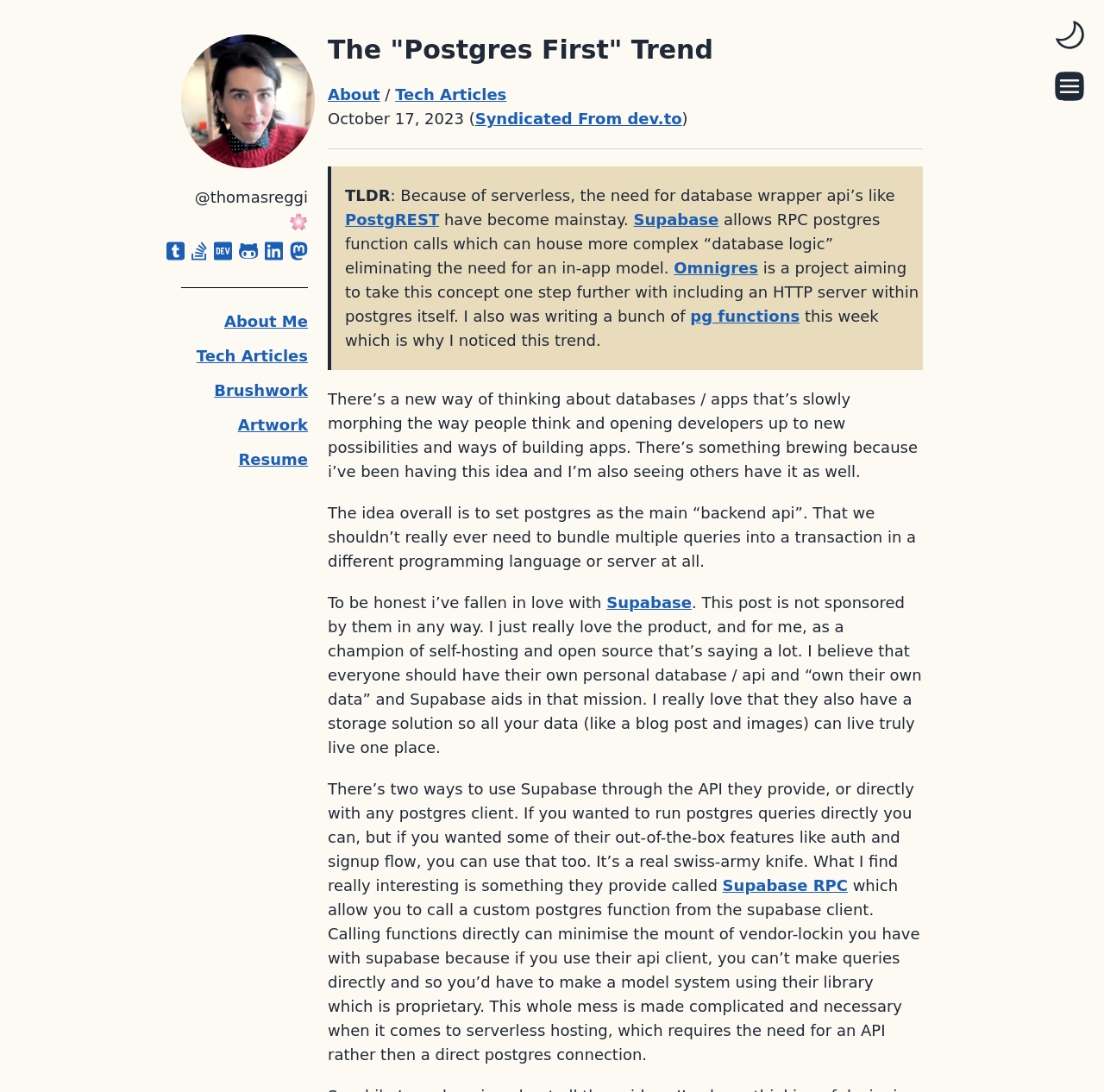What is the name of the project mentioned in the article?
Please provide a comprehensive answer to the question based on the webpage screenshot.

The article mentions a project called Supabase, which is a database solution that allows for RPC postgres function calls, and is discussed in detail in the article.